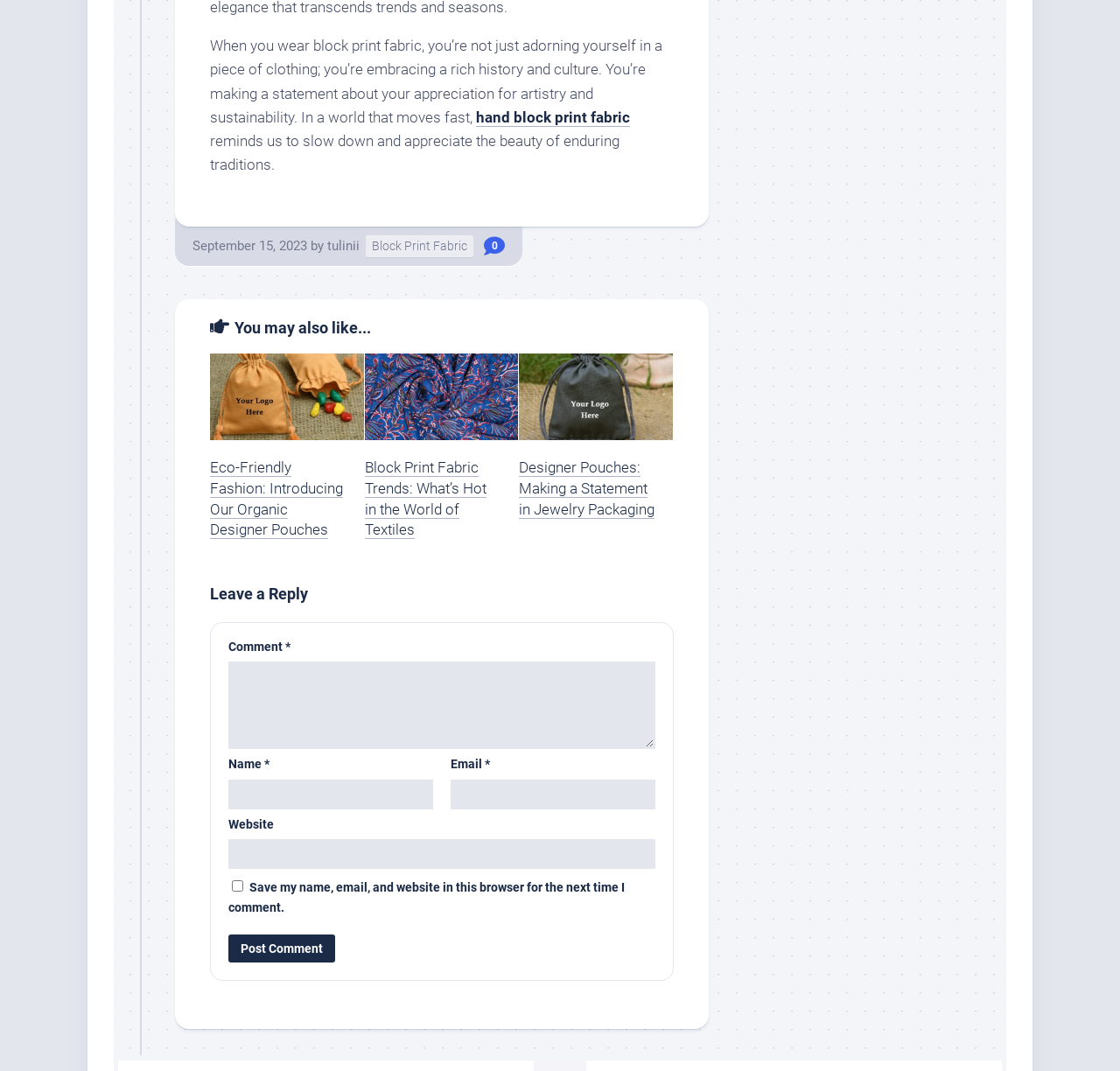Can you specify the bounding box coordinates of the area that needs to be clicked to fulfill the following instruction: "Leave a comment"?

[0.204, 0.618, 0.585, 0.699]